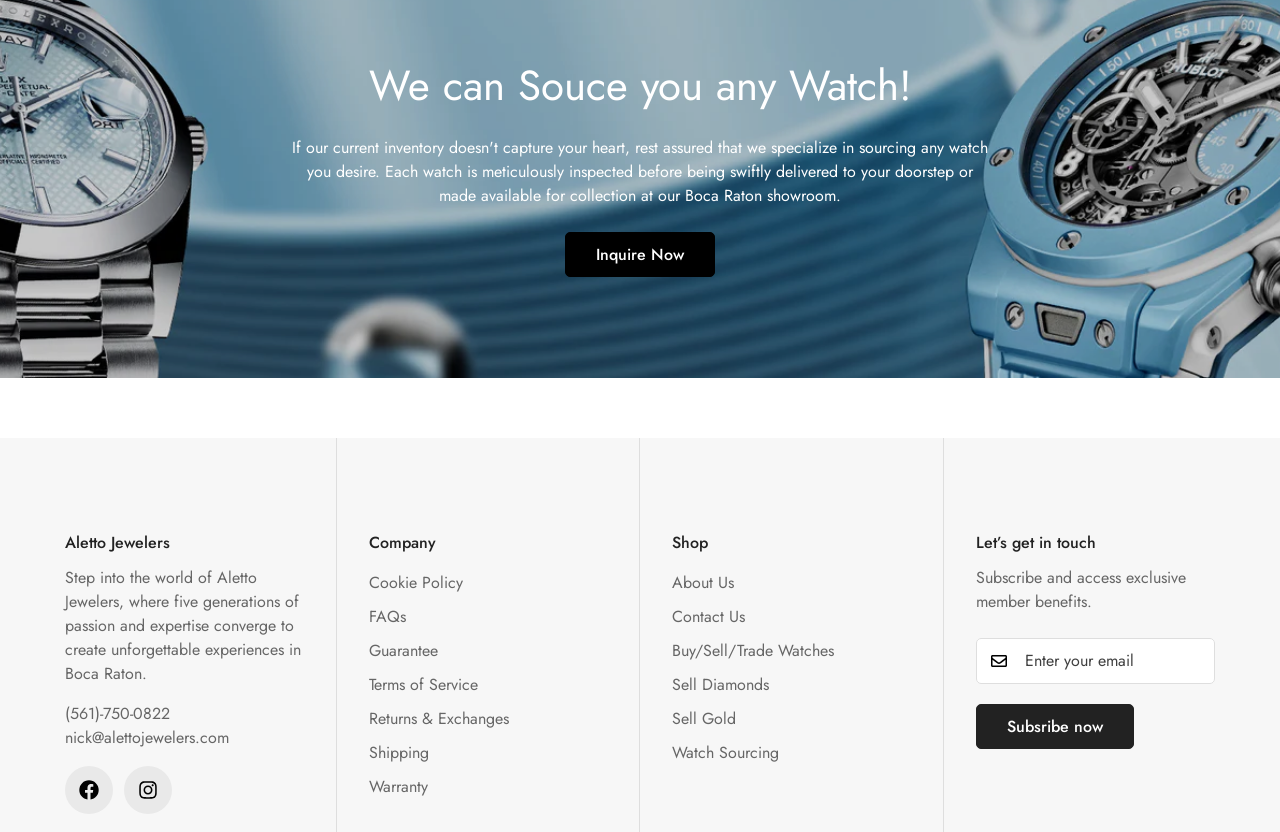What is the phone number of the store?
Refer to the image and respond with a one-word or short-phrase answer.

(561)-750-0822